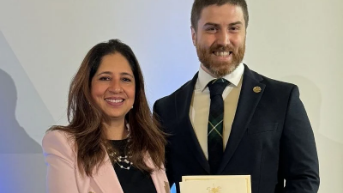Interpret the image and provide an in-depth description.

In this image, two professionals are standing side by side, both wearing formal attire. The woman on the left, dressed in a pink blazer and a black top, beams with a warm smile, while the man on the right, sporting a dark suit with a blue and green patterned tie, holds a certificate or award. They are likely celebrating a significant achievement or recognition, with a neutral background suggesting a formal event, perhaps an awards ceremony or professional gathering. The atmosphere radiates positivity and accomplishment, highlighting the collaborative spirit within their field.